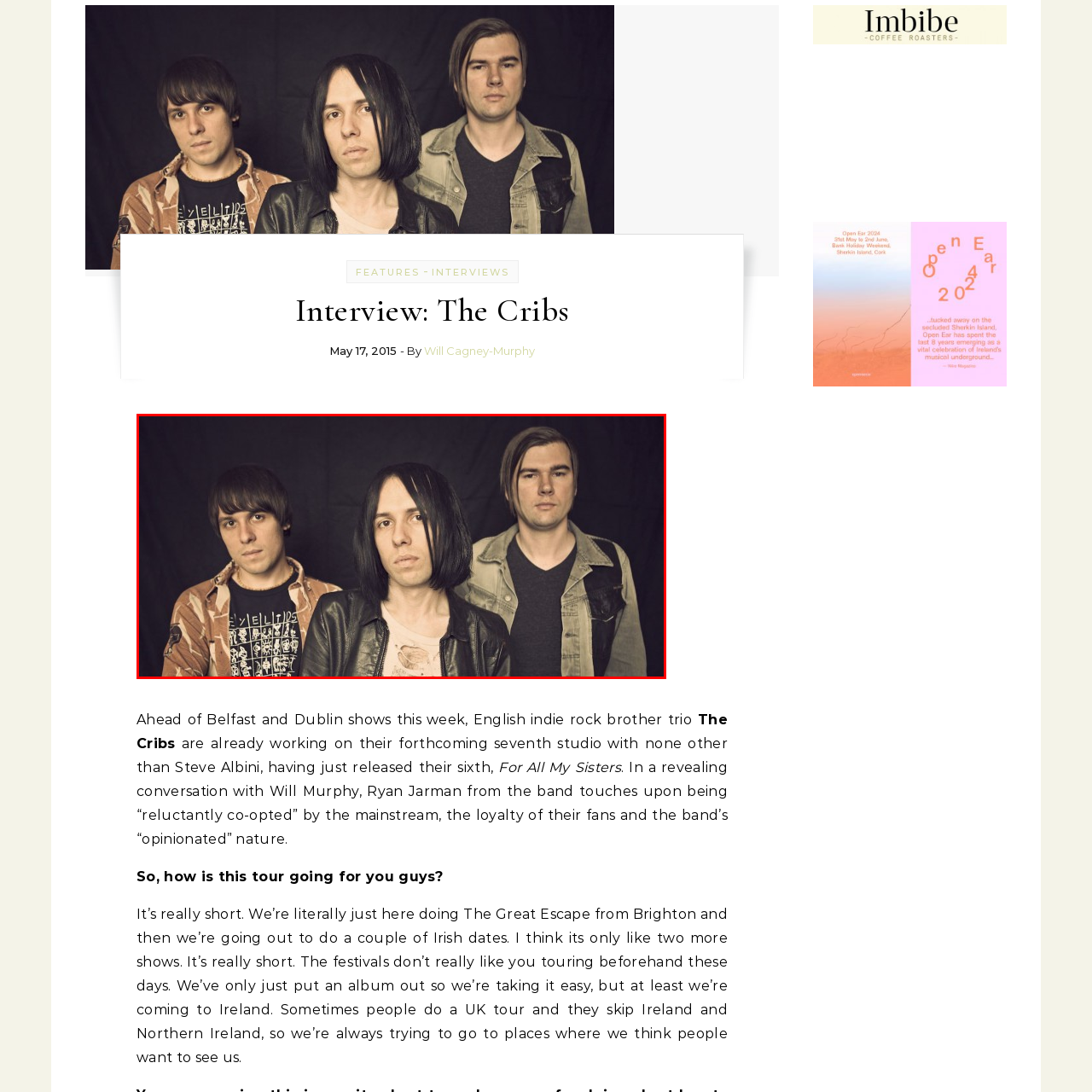Inspect the picture enclosed by the red border, What is the title of the album discussed in the band's interview? Provide your answer as a single word or phrase.

For All My Sisters